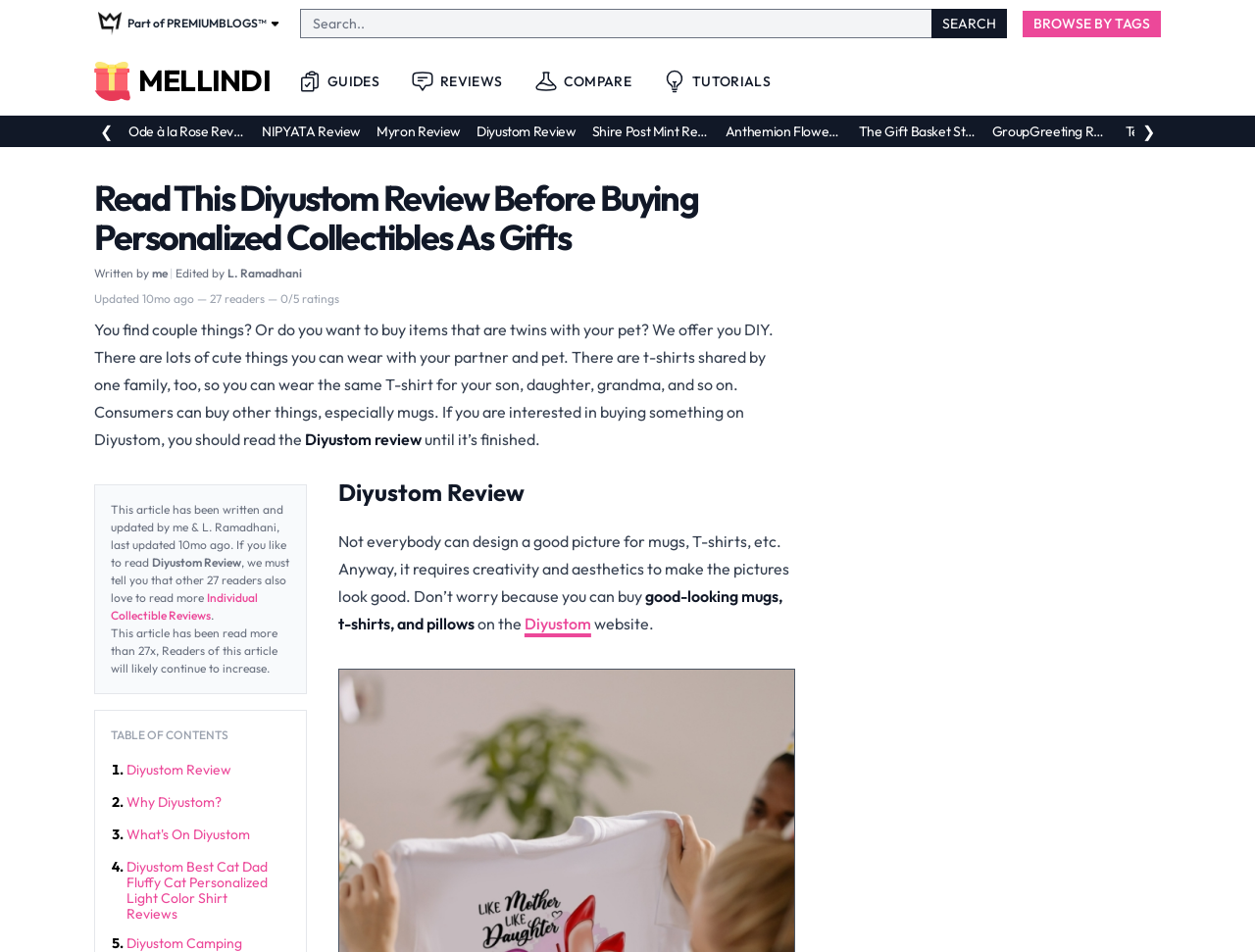Can you identify and provide the main heading of the webpage?

Read This Diyustom Review Before Buying Personalized Collectibles As Gifts